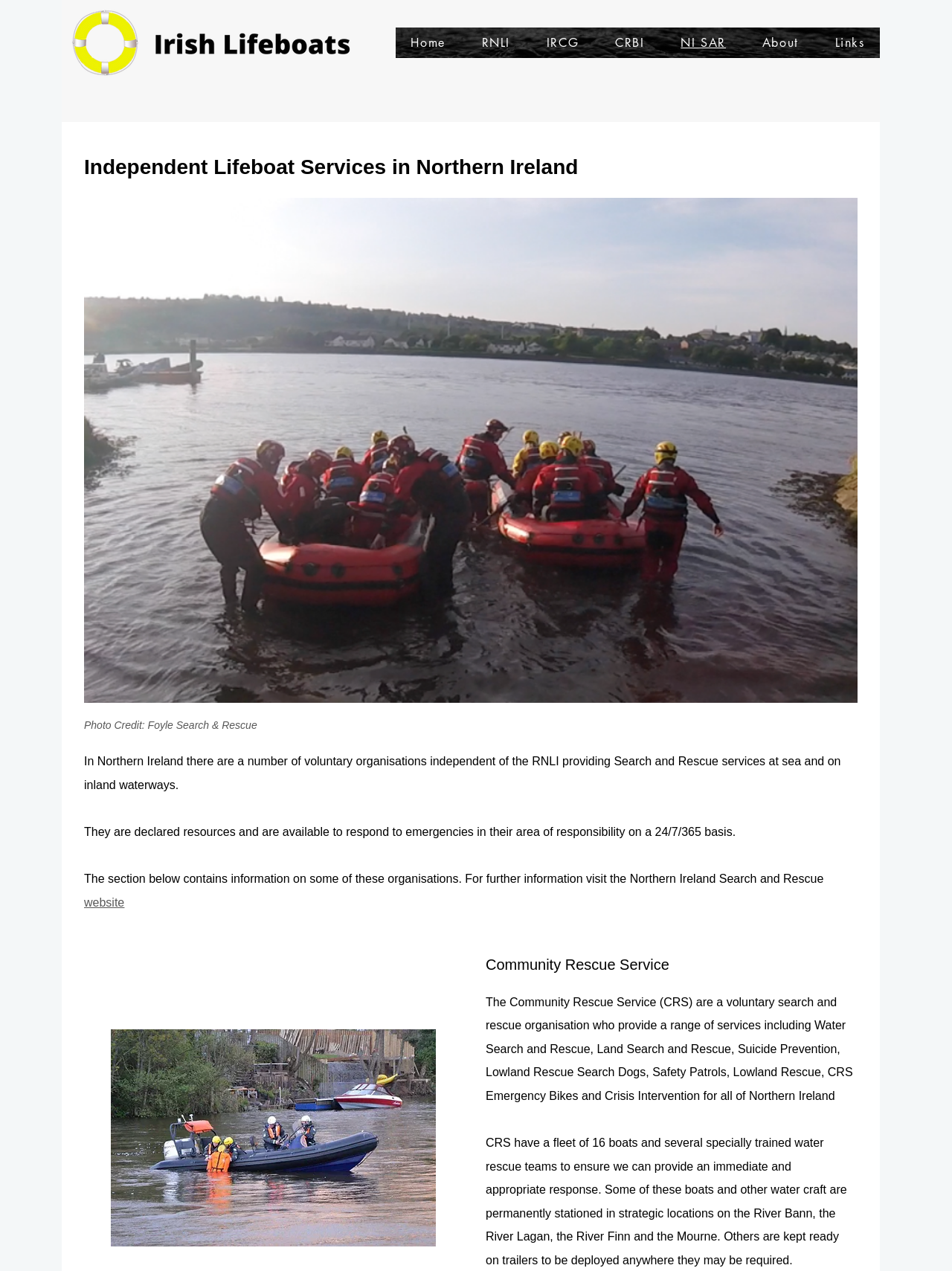Craft a detailed narrative of the webpage's structure and content.

The webpage is about Irish Lifeboats and Search and Rescue services in Northern Ireland. At the top, there is a navigation menu with links to different sections, including "Home", "RNLI", "IRCG", "CRBI", "NI SAR", "About", and "Links". 

Below the navigation menu, there is a heading that reads "Independent Lifeboat Services in Northern Ireland". Next to this heading, there is a photo credit mentioning Foyle Search & Rescue. 

The main content of the webpage starts with a paragraph explaining that there are voluntary organizations in Northern Ireland that provide Search and Rescue services at sea and on inland waterways, independent of the RNLI. 

Below this paragraph, there is another paragraph explaining that these organizations are declared resources and are available to respond to emergencies 24/7/365. 

The next section is about the Northern Ireland Search and Rescue website, with a link to visit the website for further information. 

Further down, there is a heading that reads "Community Rescue Service", which is a voluntary search and rescue organization that provides various services including Water Search and Rescue, Land Search and Rescue, and more. 

The webpage then describes the services provided by the Community Rescue Service, including their fleet of 16 boats and specially trained water rescue teams, which are stationed in strategic locations across Northern Ireland.